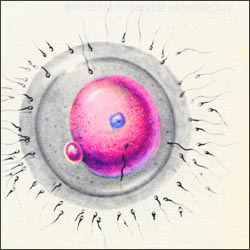Offer a detailed narrative of the image.

This illustration depicts the moment of fertilization, showcasing an ovum surrounded by numerous sperm. The ovum, depicted in vibrant pink and purple hues, is shown with a visible nucleus, highlighting its structure, while the sperm are inked in fine detail, illustrating their movement toward the egg. The image captures the biological process where around 200 million to 500 million sperm are released into the vaginal cavity during intercourse, with only one sperm ultimately succeeding in fertilizing the egg. This visual representation emphasizes the complexity and beauty of human reproduction, providing a valuable educational insight into the intimate relationship between sperm and egg during conception.